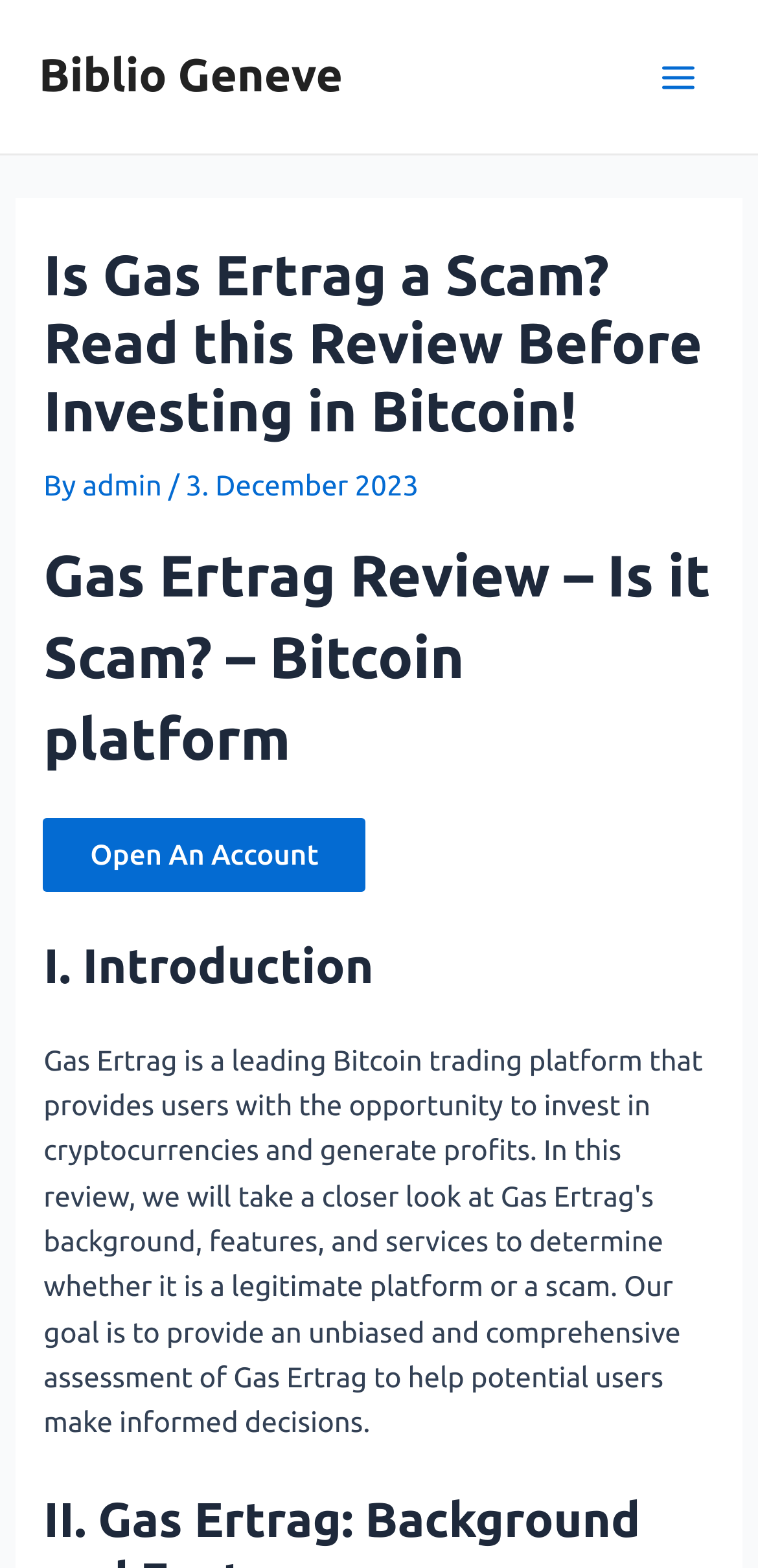What is the name of the author?
Based on the content of the image, thoroughly explain and answer the question.

I found the name of the author by looking at the link element that says 'admin' which is located next to the static text element that says 'By'.